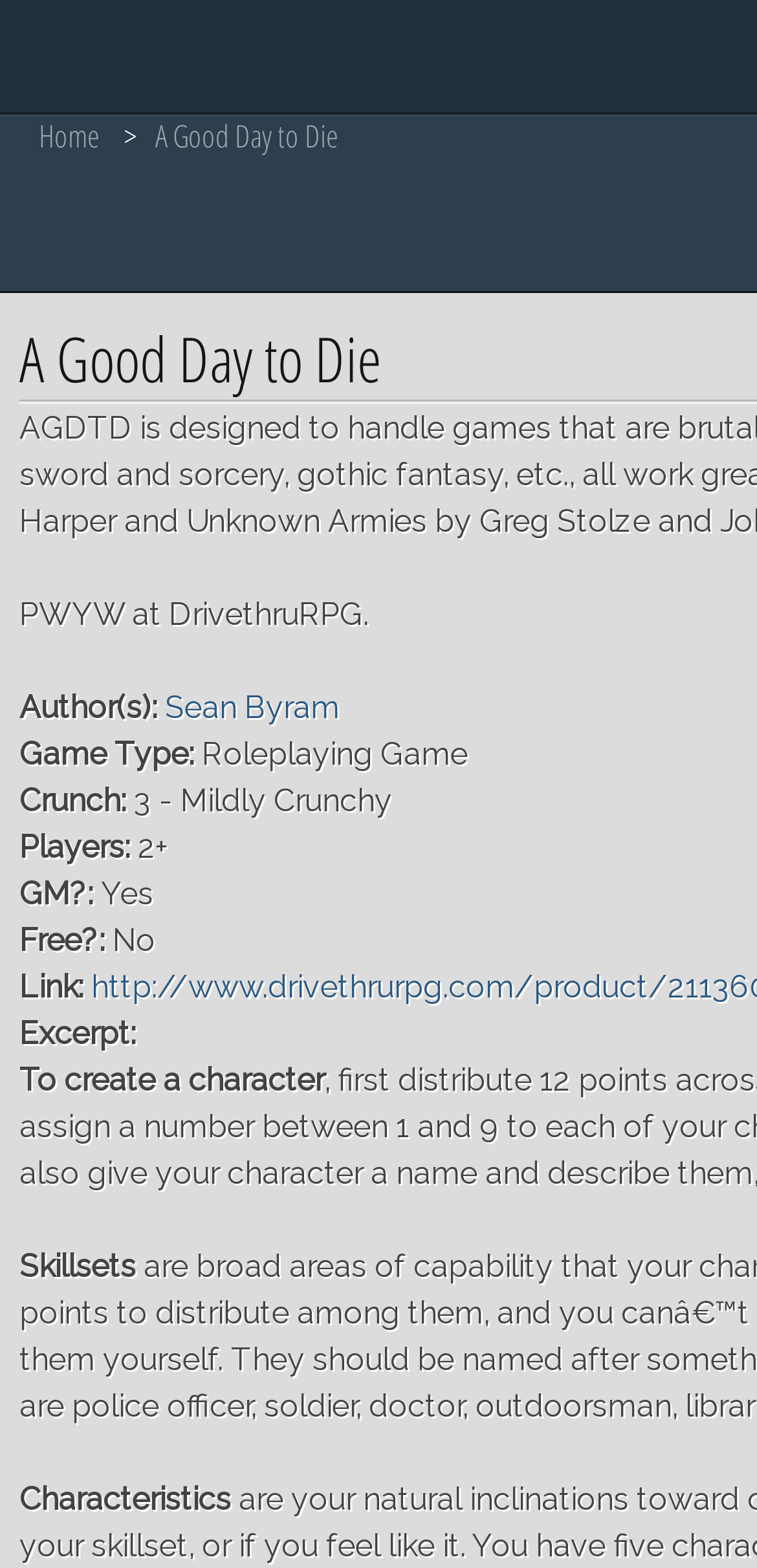Use a single word or phrase to answer this question: 
Who is the author of the game?

Sean Byram